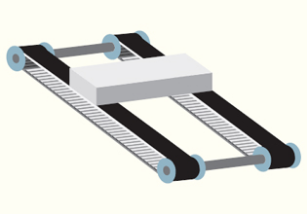Create an extensive caption that includes all significant details of the image.

The image illustrates a conveyor system designed to efficiently transport goods. It features a rectangular block positioned centrally on two parallel black conveyor belts, which are supported by blue rollers at each end. The belts are depicted with a textured surface, highlighting their functional design for carrying products. This setup is commonly used in industrial environments for moving materials between different processes, enhancing productivity and operational flow. The simplicity and effectiveness of this conveyor design demonstrate its vital role in various manufacturing and logistics applications.